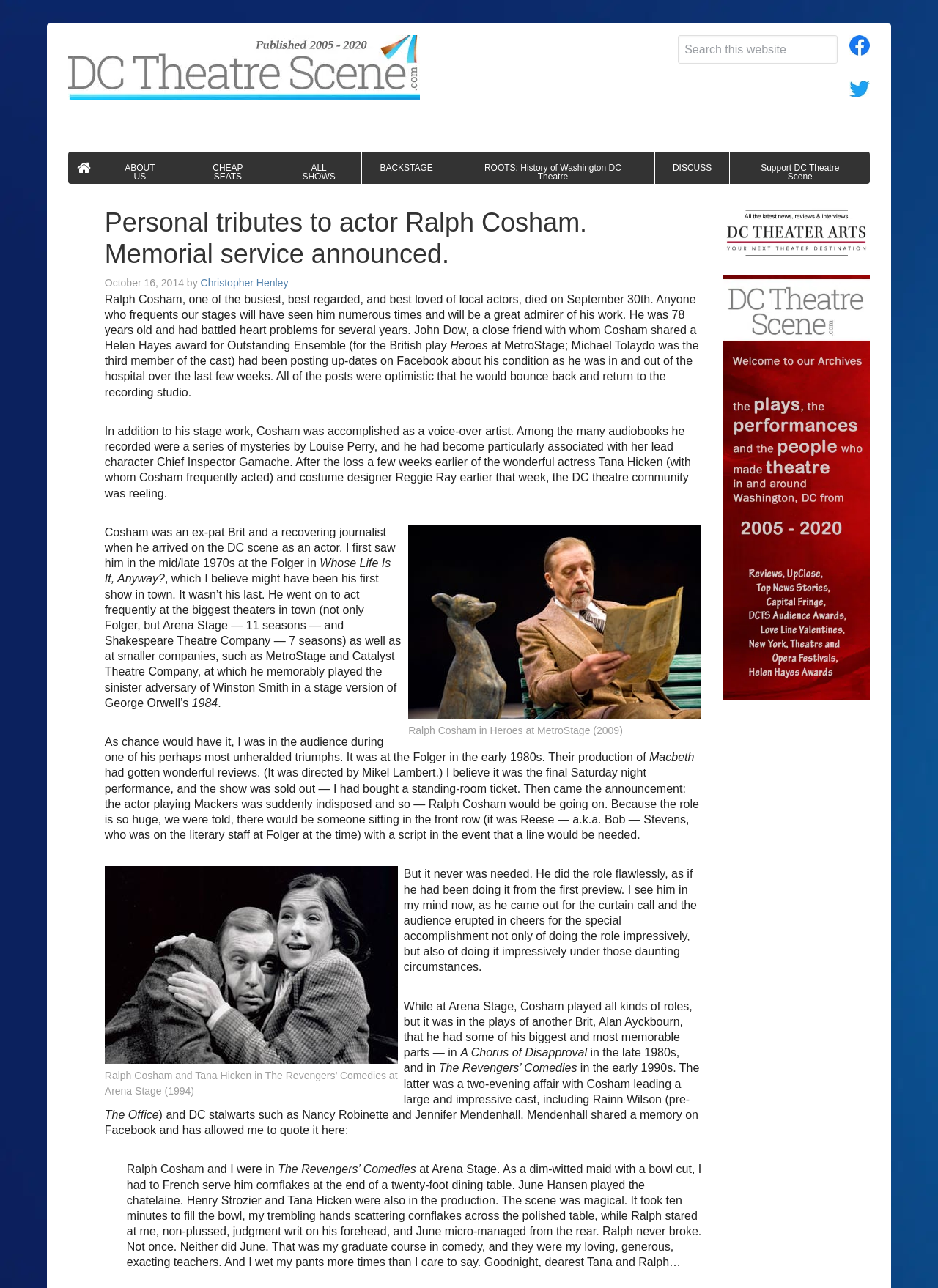What is the name of the theatre company where Ralph Cosham played frequently?
Please answer using one word or phrase, based on the screenshot.

Arena Stage